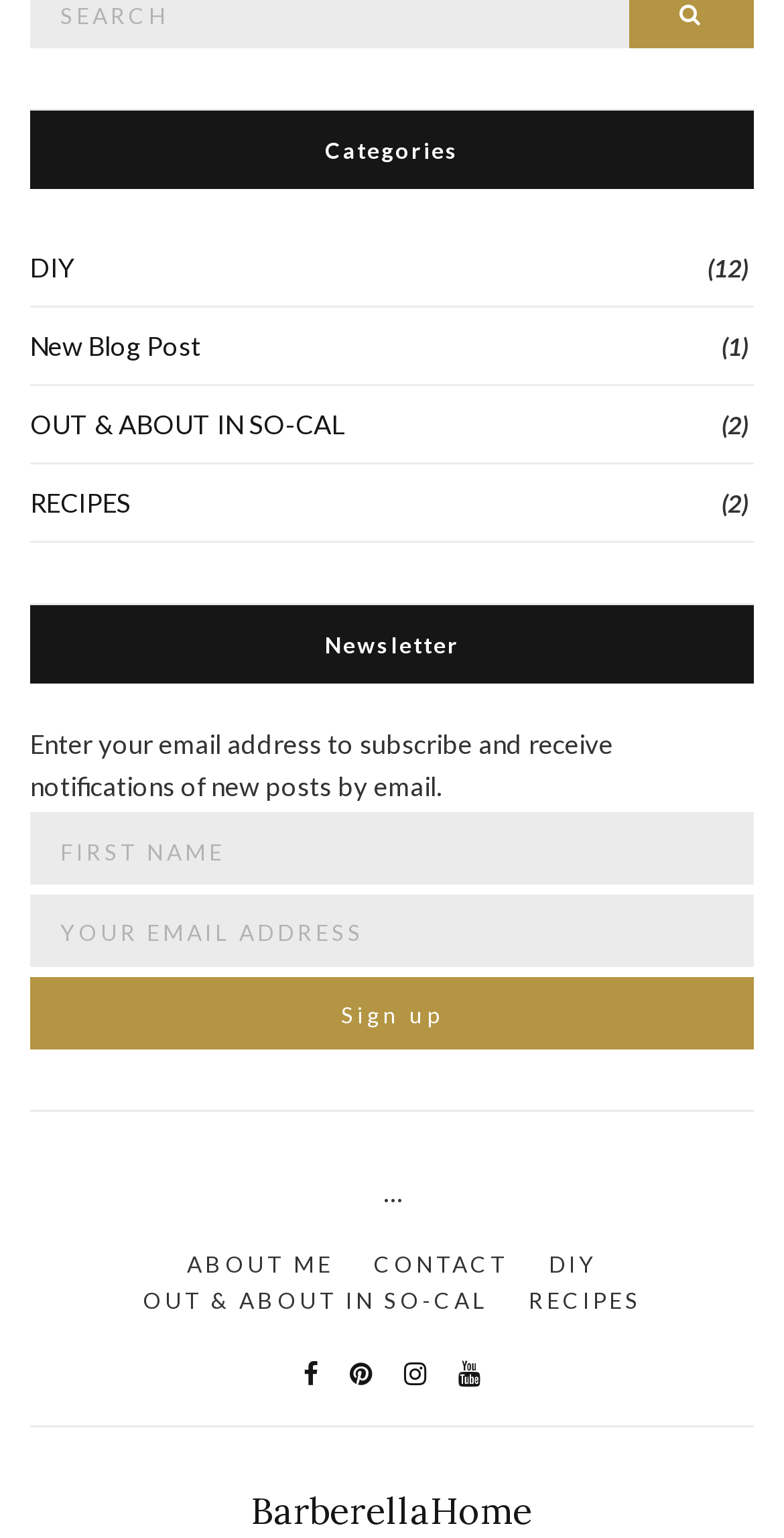Point out the bounding box coordinates of the section to click in order to follow this instruction: "Click on the 'RECIPES' link".

[0.674, 0.834, 0.818, 0.857]